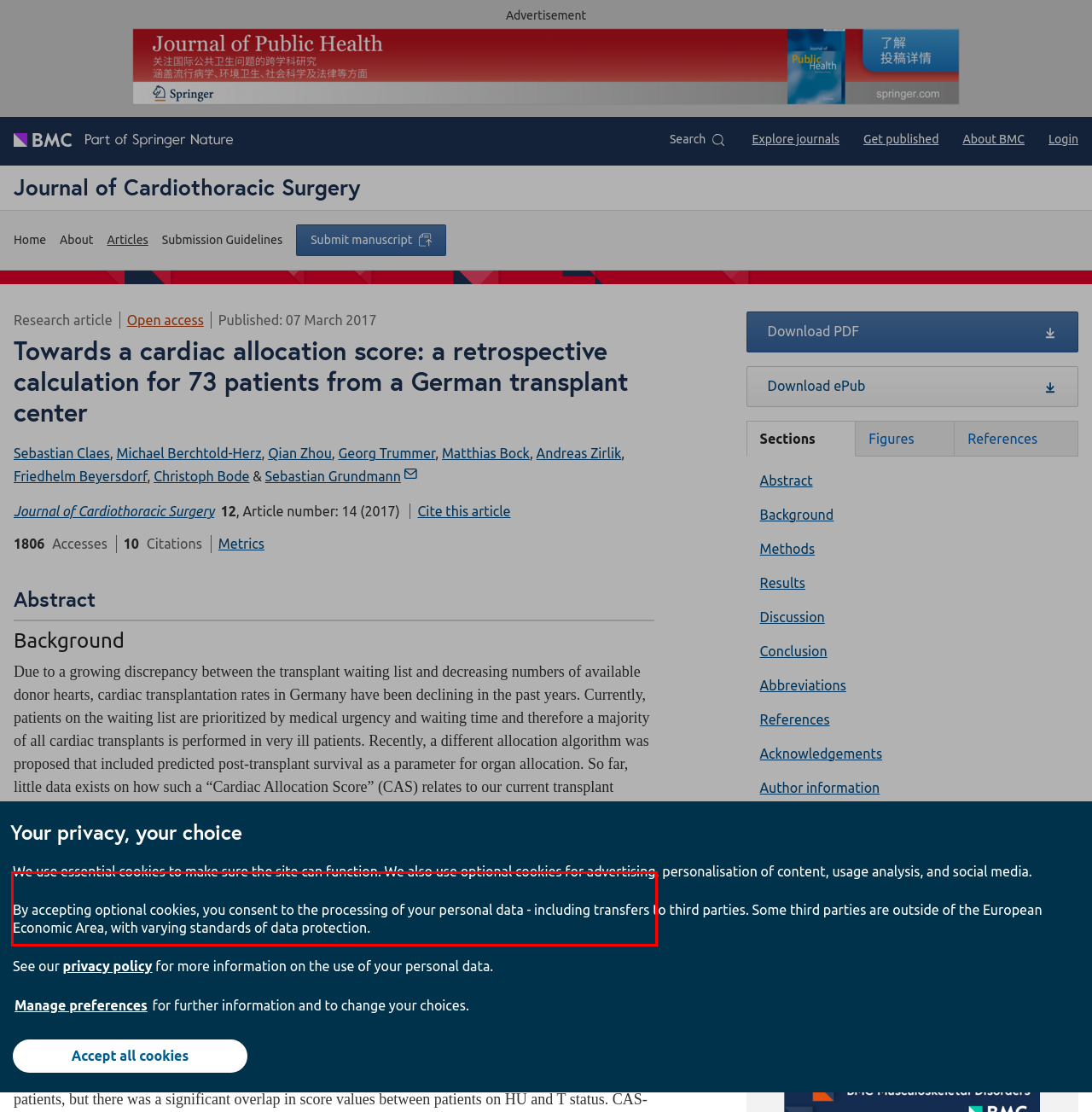Please look at the screenshot provided and find the red bounding box. Extract the text content contained within this bounding box.

We calculated a theoretical retrospective Cardiac Allocation Score for 73 patients recruited and transplanted at our medium-volume center in Germany based on a hypothetical scoring algorithm recently published by Eurotransplant.